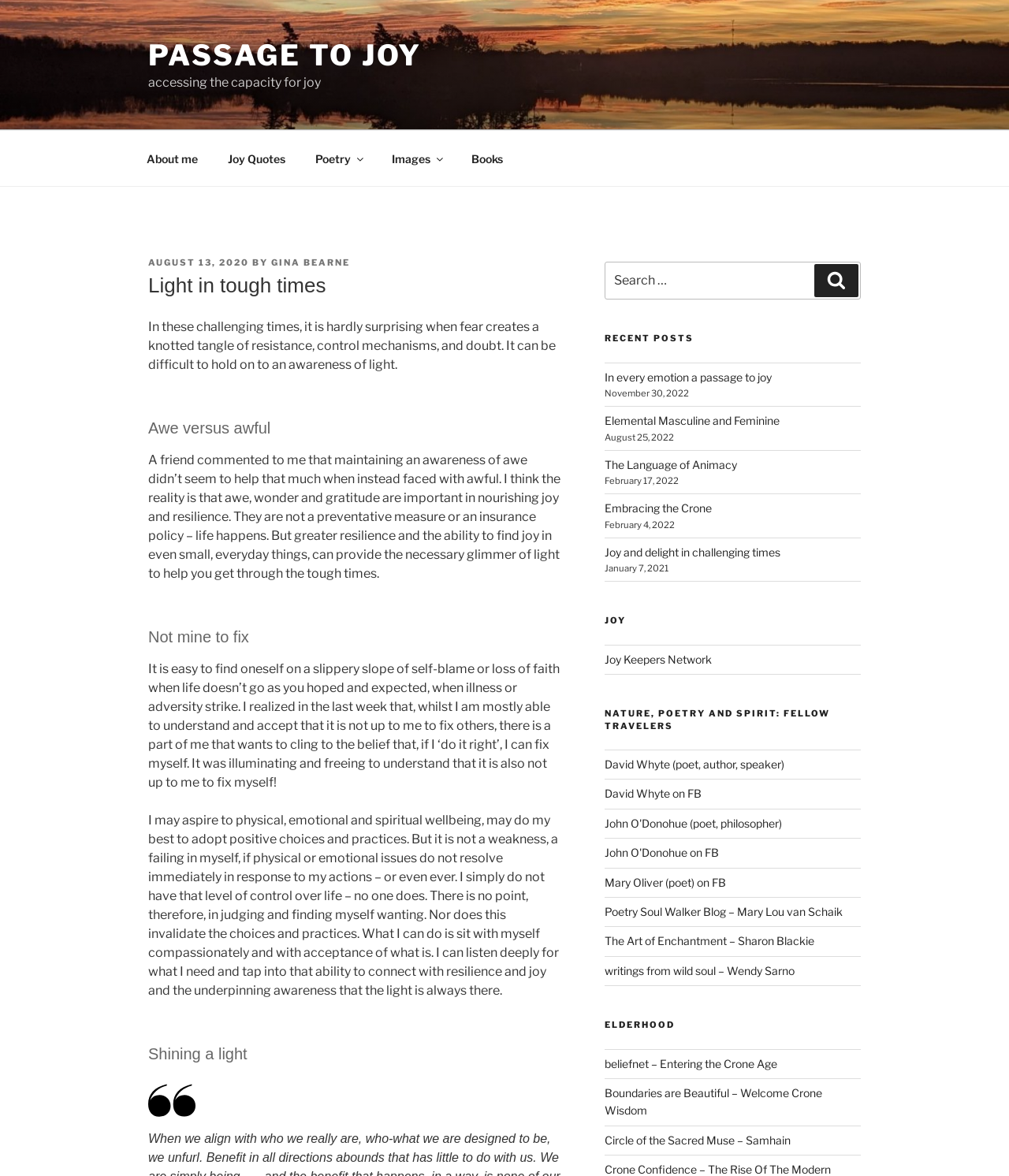Please reply to the following question with a single word or a short phrase:
What is the author of the post 'Awe versus awful'?

GINA BEARNE